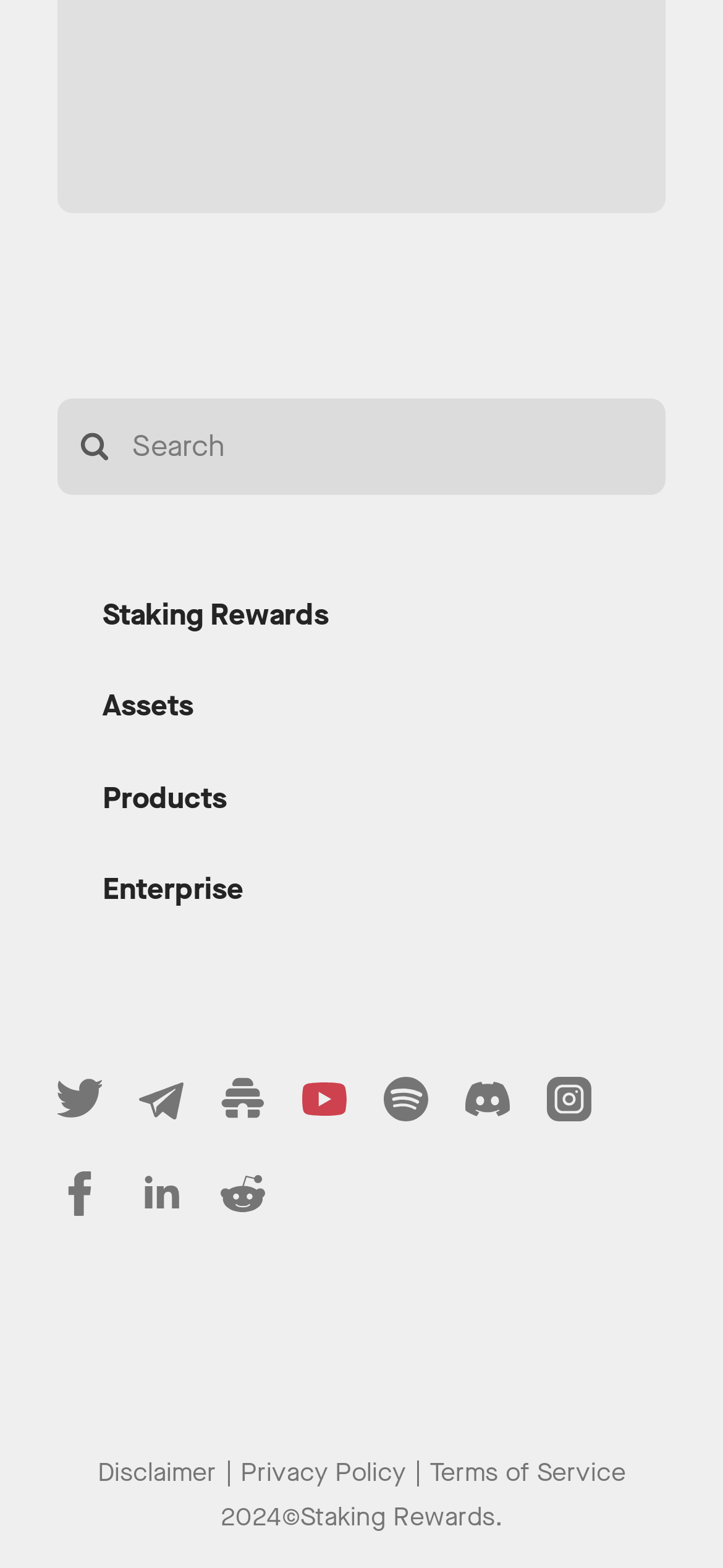Find the bounding box coordinates of the area to click in order to follow the instruction: "Read disclaimer".

[0.135, 0.931, 0.299, 0.948]